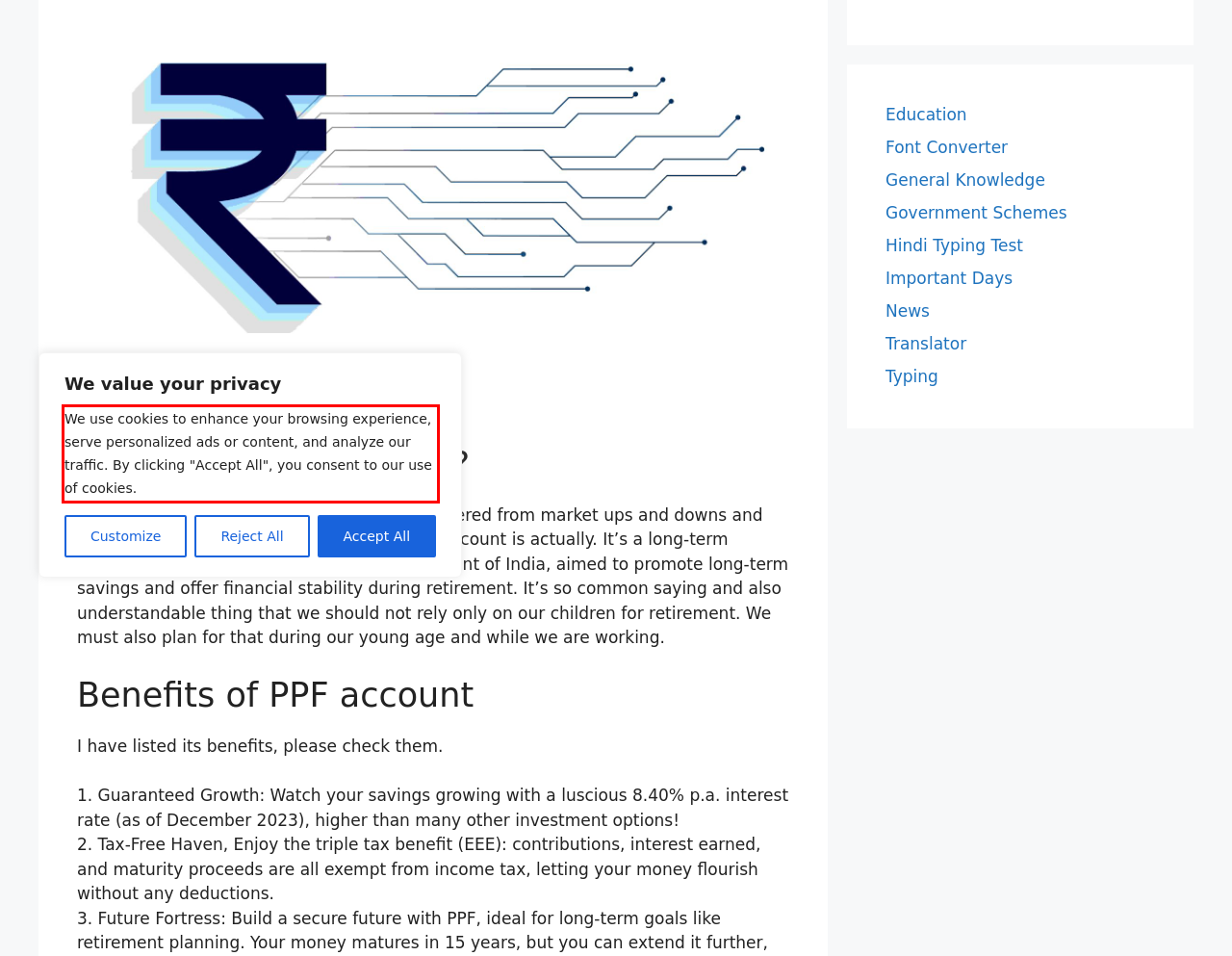Analyze the screenshot of the webpage and extract the text from the UI element that is inside the red bounding box.

We use cookies to enhance your browsing experience, serve personalized ads or content, and analyze our traffic. By clicking "Accept All", you consent to our use of cookies.